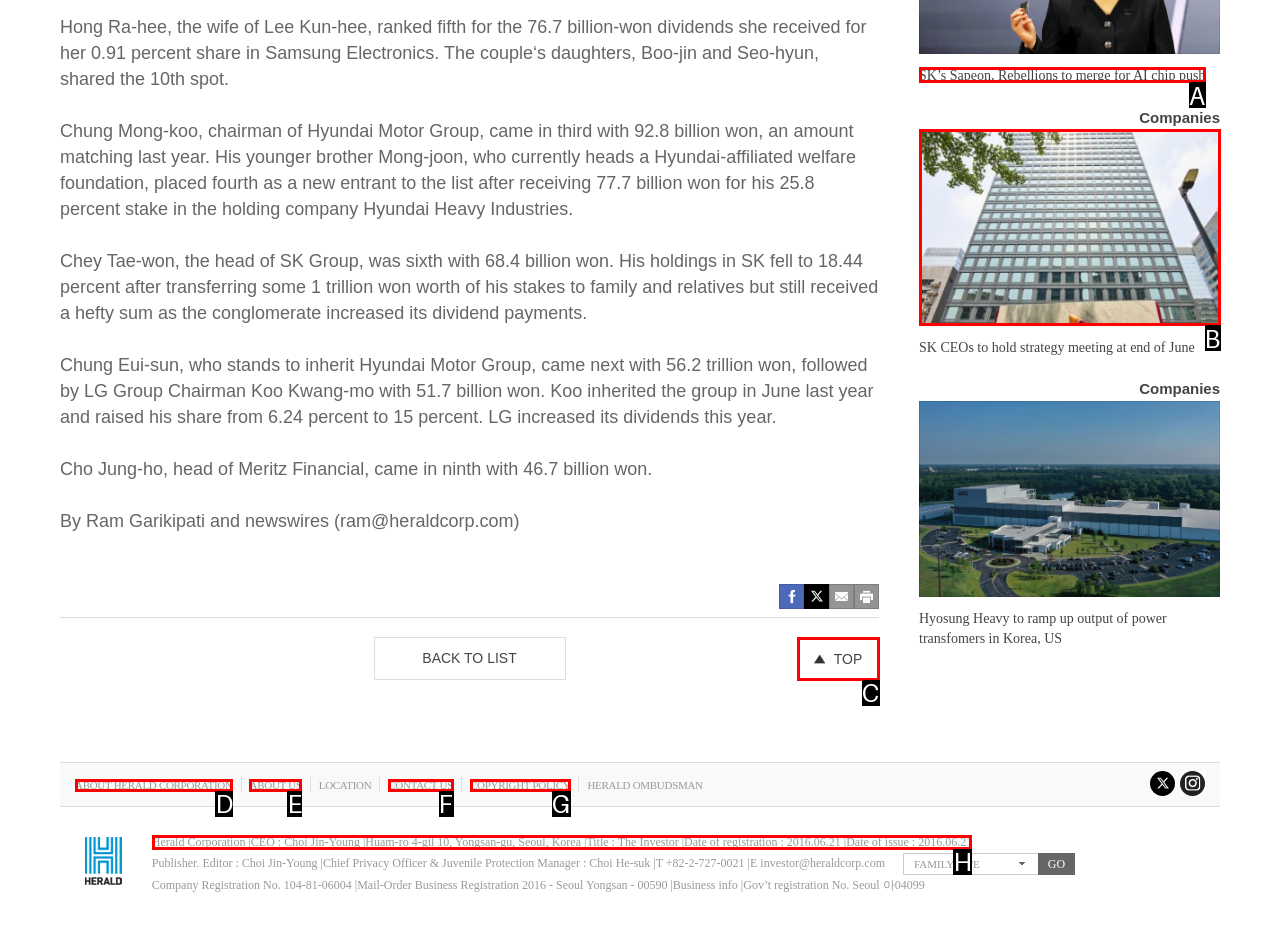Tell me which element should be clicked to achieve the following objective: View Herald Corporation information
Reply with the letter of the correct option from the displayed choices.

H